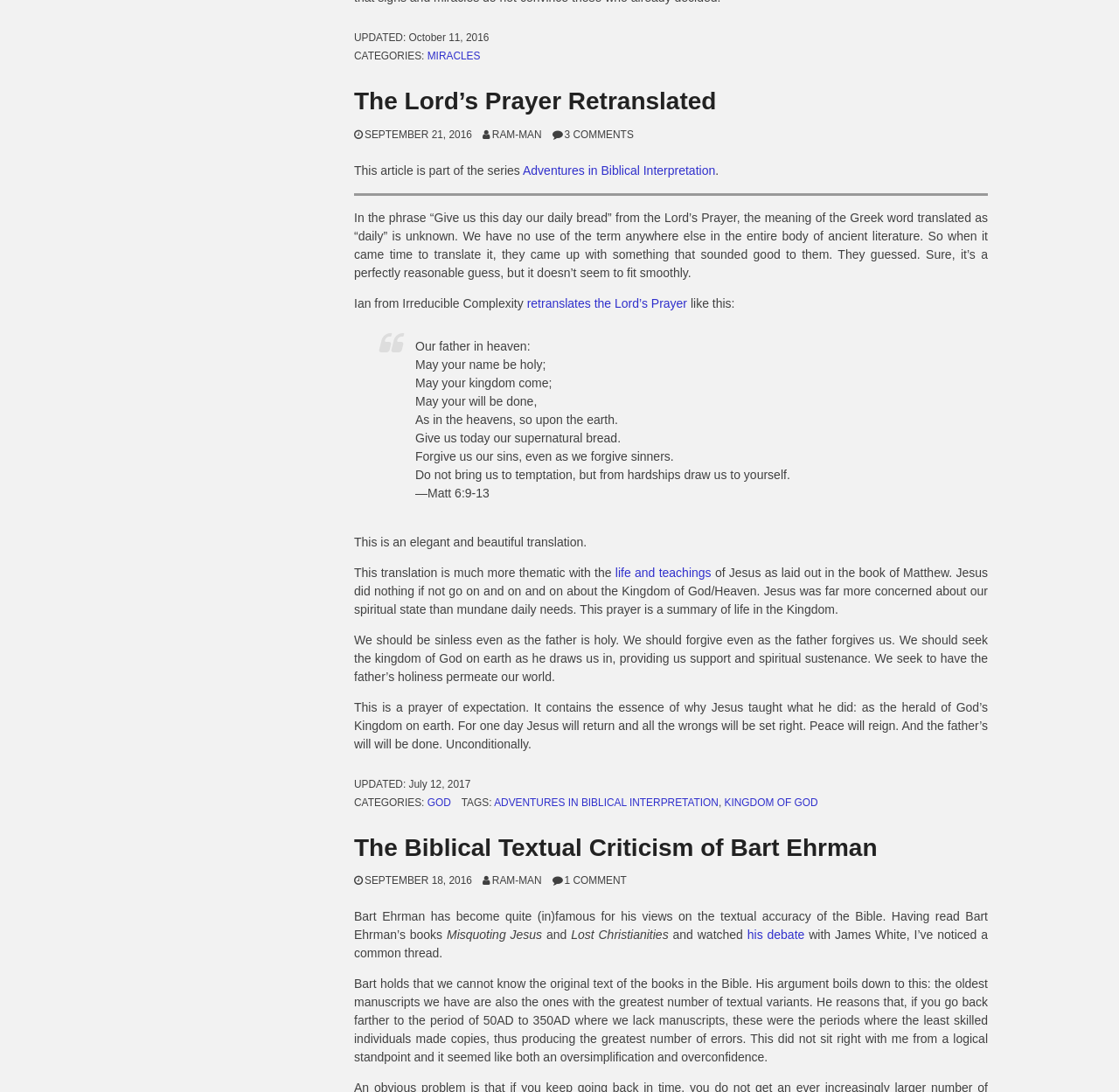Please identify the bounding box coordinates of the element I need to click to follow this instruction: "View the categories of the article".

[0.316, 0.046, 0.382, 0.057]